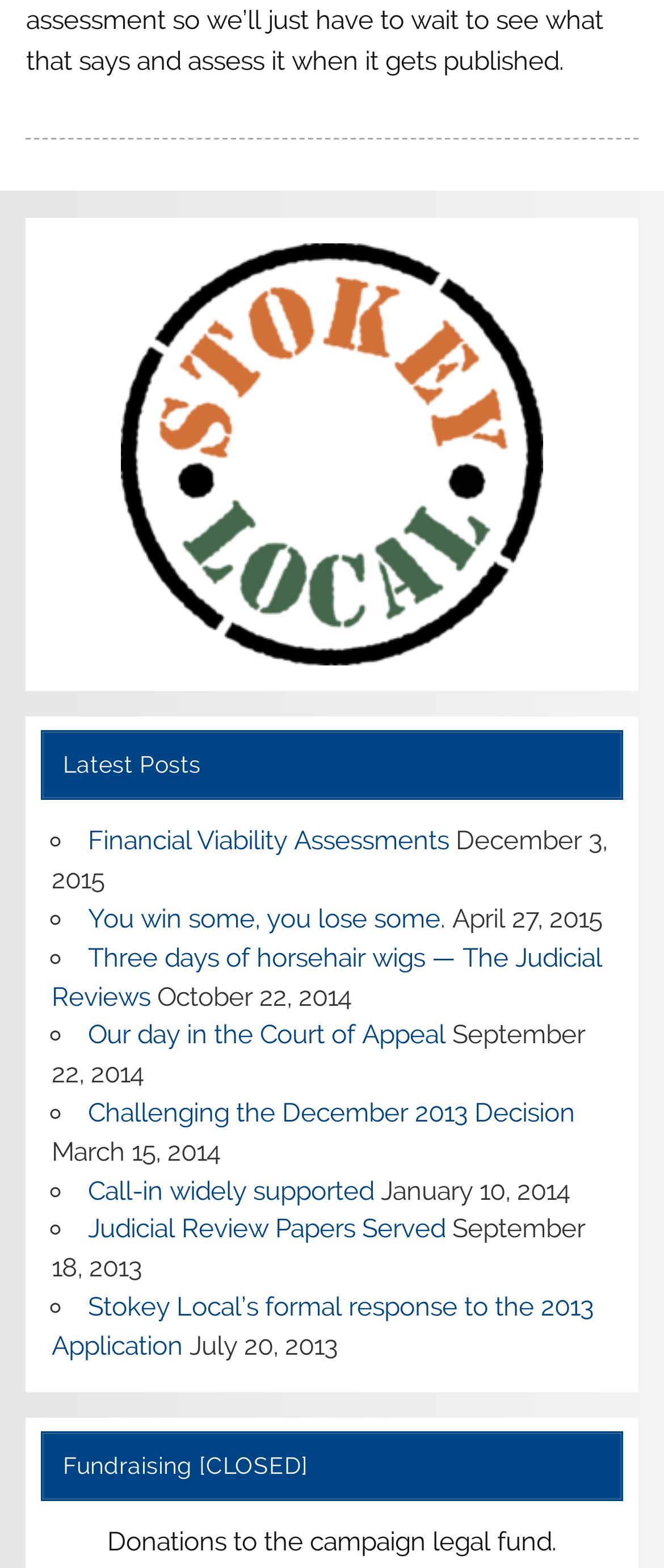Highlight the bounding box coordinates of the element you need to click to perform the following instruction: "View 'Three days of horsehair wigs — The Judicial Reviews' post."

[0.078, 0.601, 0.907, 0.645]